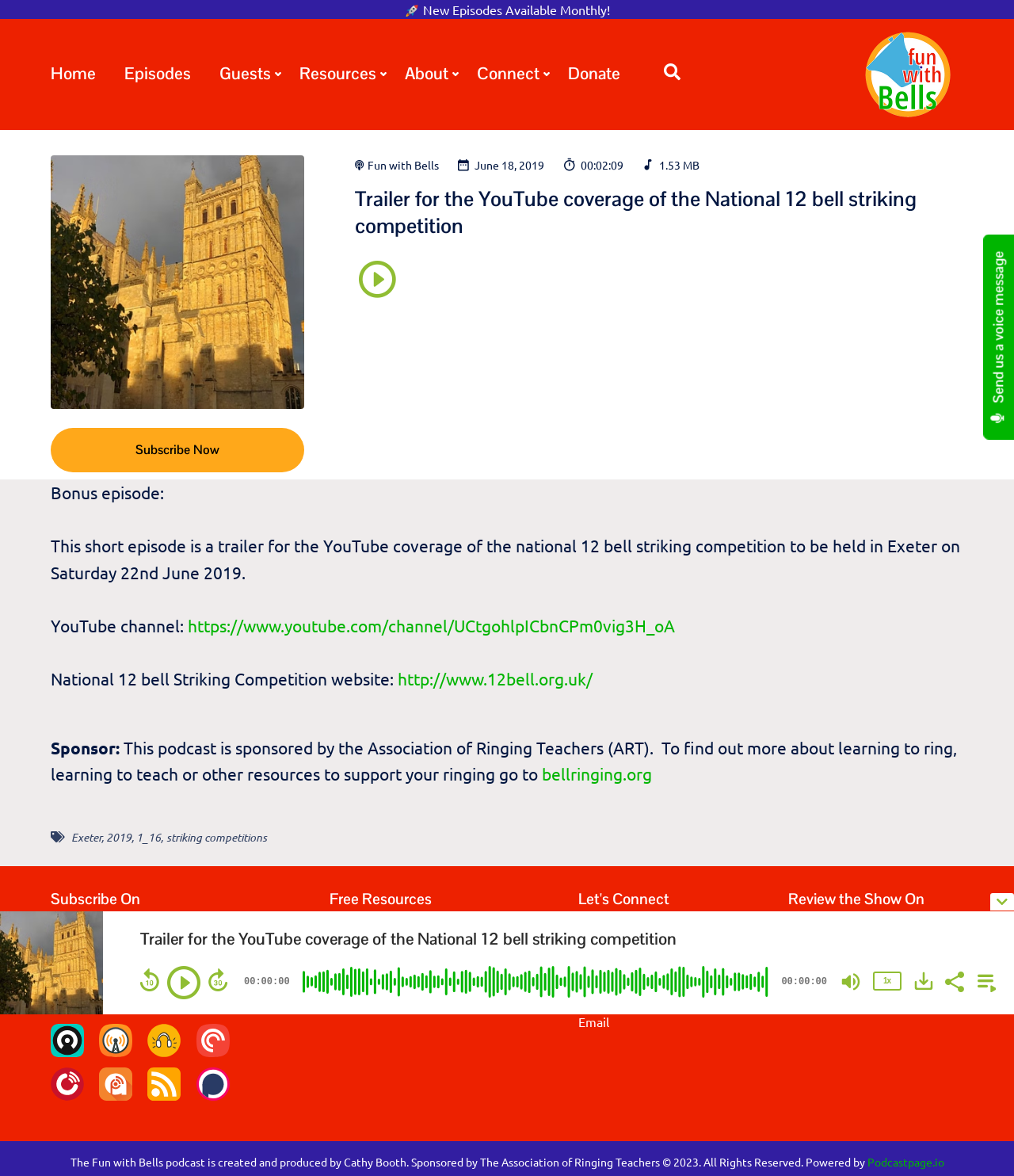Using the webpage screenshot, find the UI element described by alt="Pocket Casts". Provide the bounding box coordinates in the format (top-left x, top-left y, bottom-right x, bottom-right y), ensuring all values are floating point numbers between 0 and 1.

[0.193, 0.871, 0.226, 0.899]